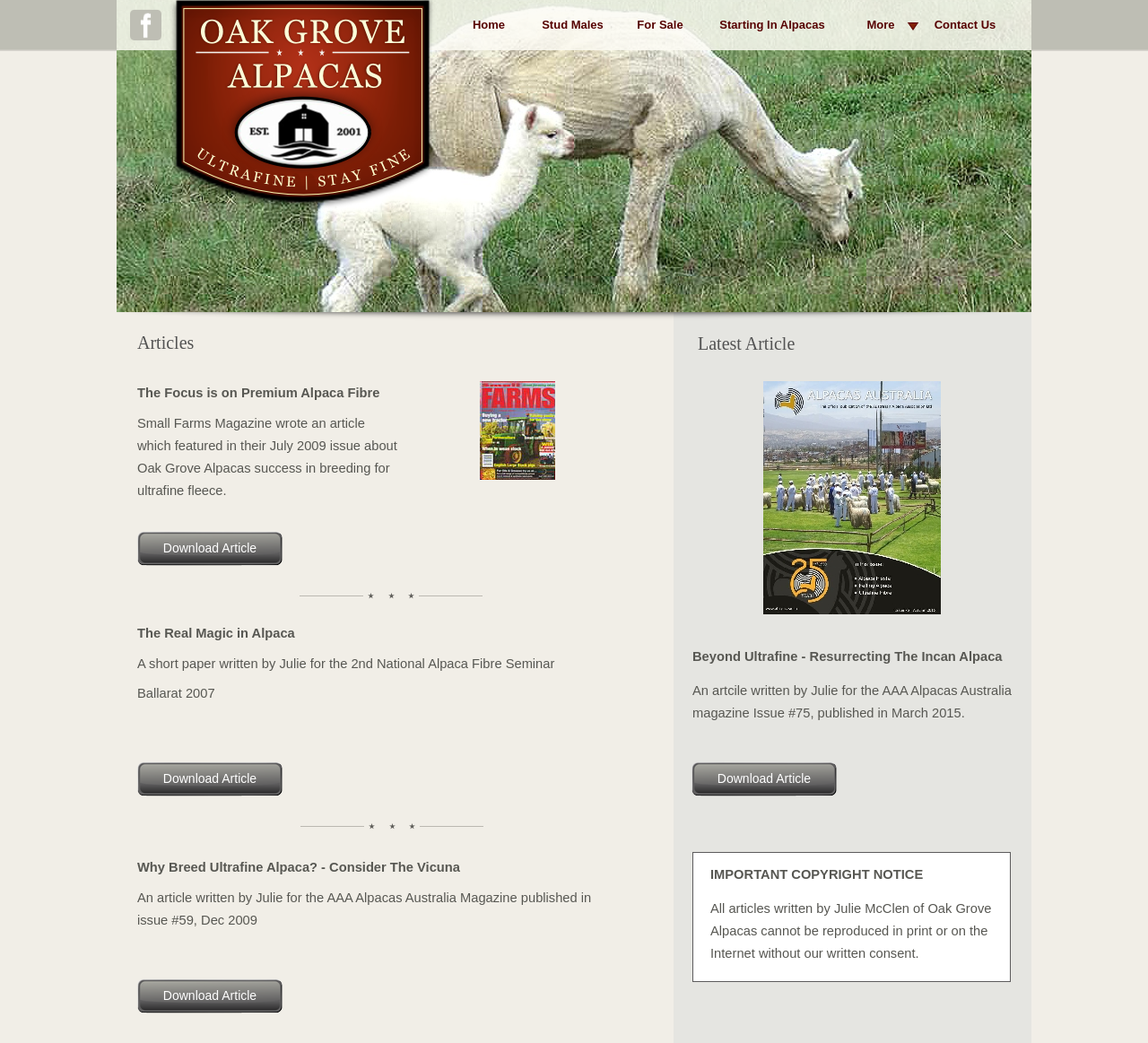Provide your answer in a single word or phrase: 
What is the focus of Oak Grove Alpacas?

Premium Alpaca Fibre